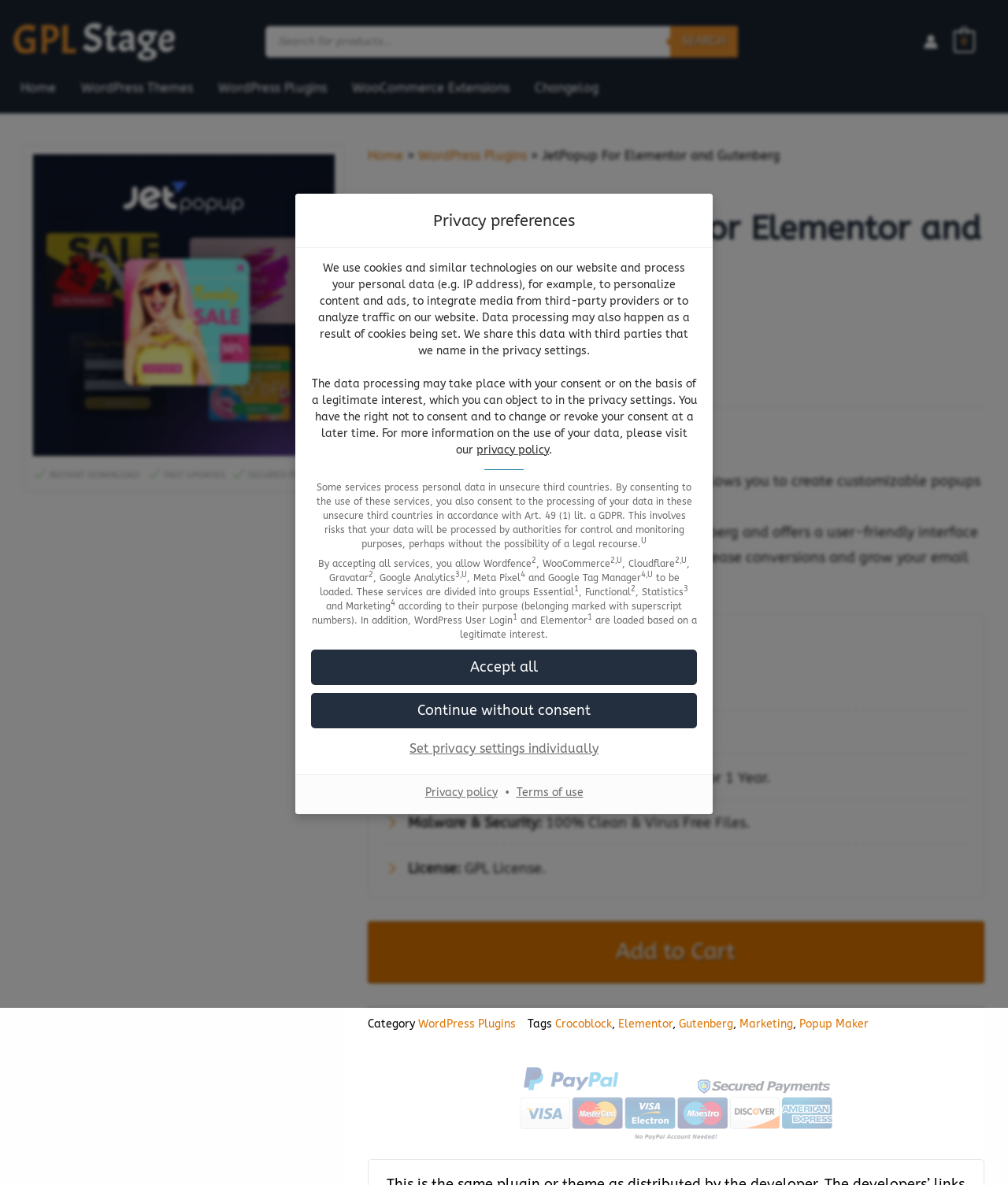Please determine the bounding box coordinates for the UI element described as: "Elementor".

[0.613, 0.858, 0.667, 0.87]